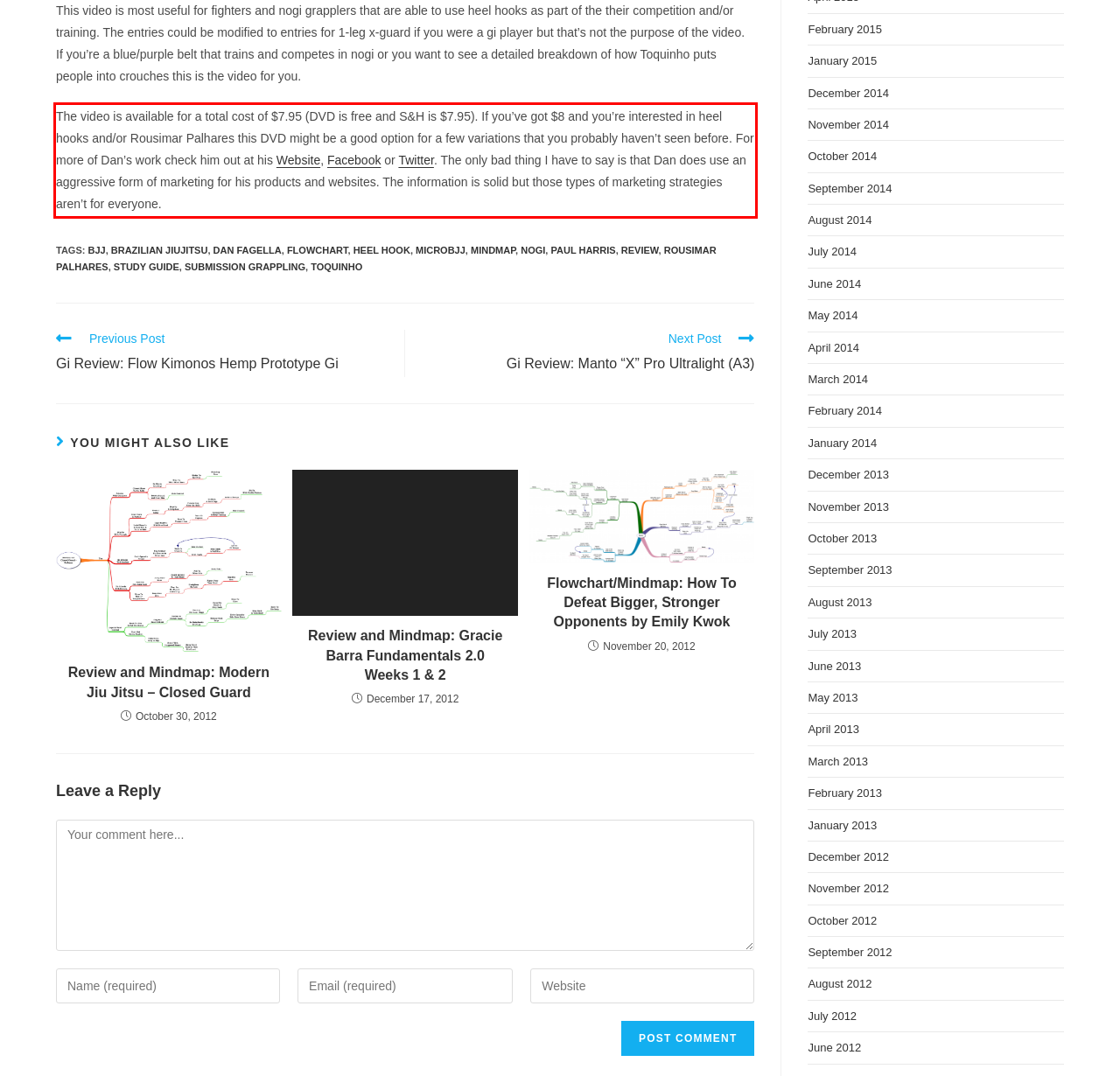Look at the webpage screenshot and recognize the text inside the red bounding box.

The video is available for a total cost of $7.95 (DVD is free and S&H is $7.95). If you’ve got $8 and you’re interested in heel hooks and/or Rousimar Palhares this DVD might be a good option for a few variations that you probably haven’t seen before. For more of Dan’s work check him out at his Website, Facebook or Twitter. The only bad thing I have to say is that Dan does use an aggressive form of marketing for his products and websites. The information is solid but those types of marketing strategies aren’t for everyone.